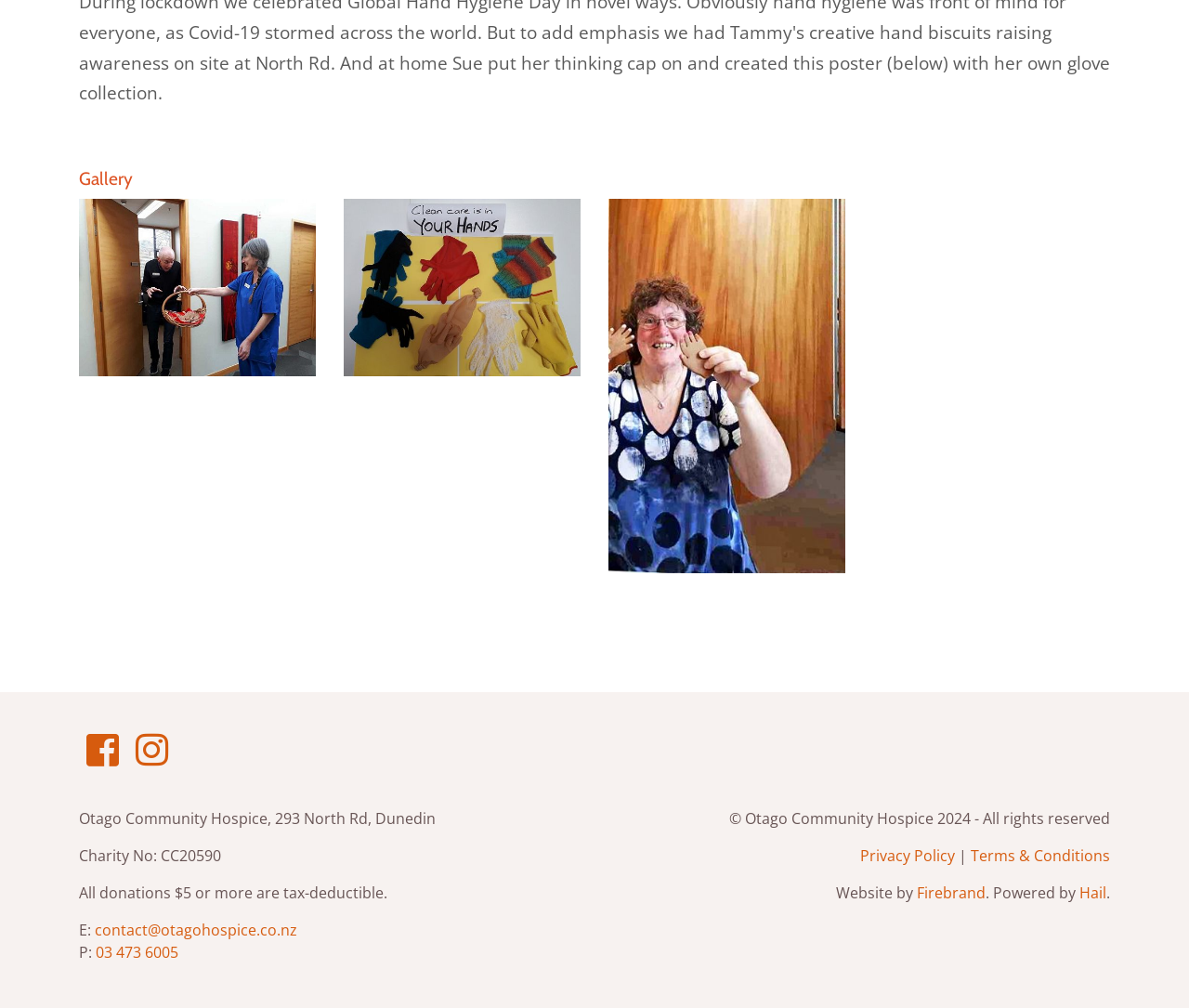Please predict the bounding box coordinates (top-left x, top-left y, bottom-right x, bottom-right y) for the UI element in the screenshot that fits the description: Privacy Policy

[0.723, 0.839, 0.803, 0.859]